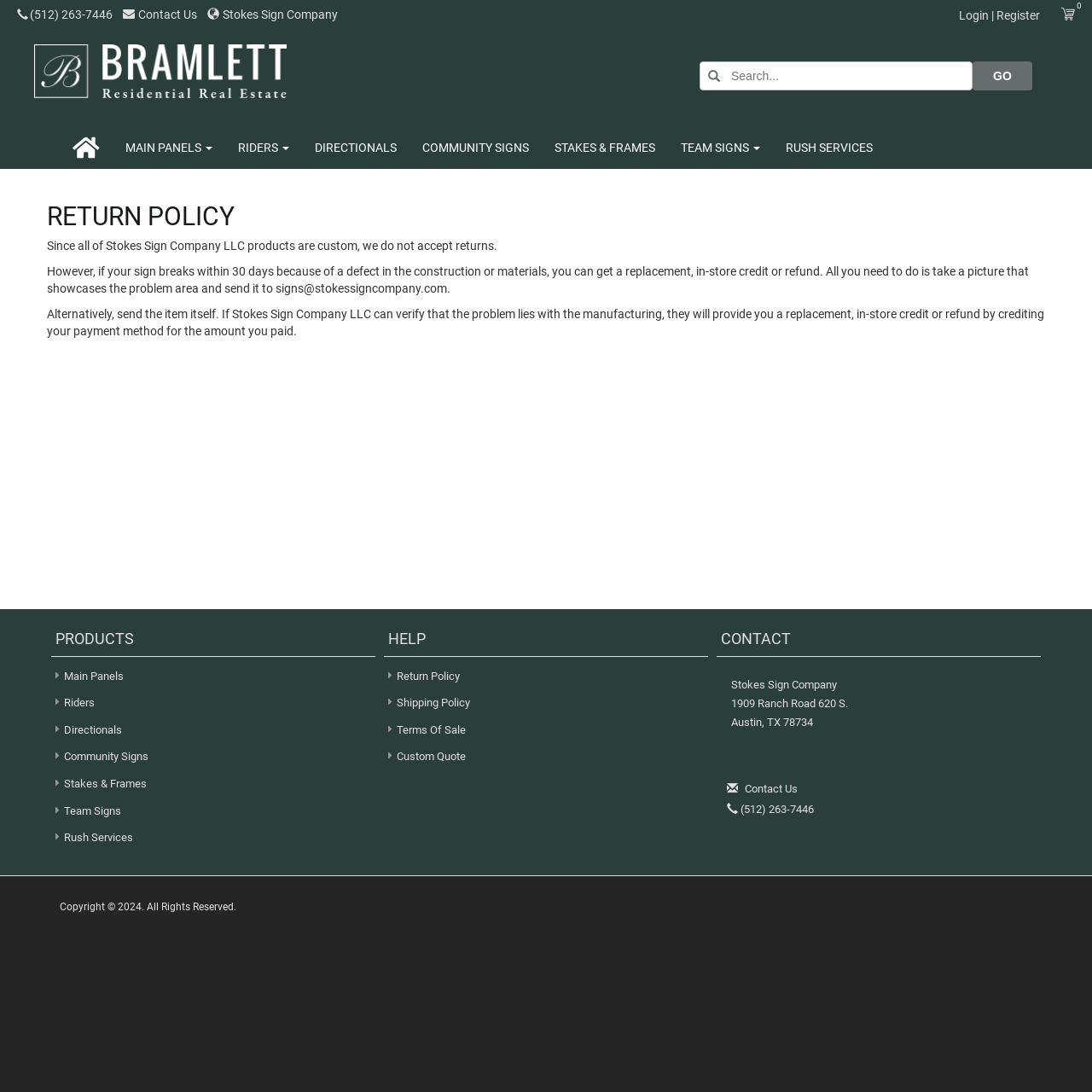Using the information shown in the image, answer the question with as much detail as possible: What is the return policy of Stokes Sign Company?

I found the return policy by looking at the 'RETURN POLICY' section of the webpage. It says that since all products are custom, they do not accept returns. However, if a sign breaks within 30 days due to a defect, customers can get a replacement, in-store credit, or refund.